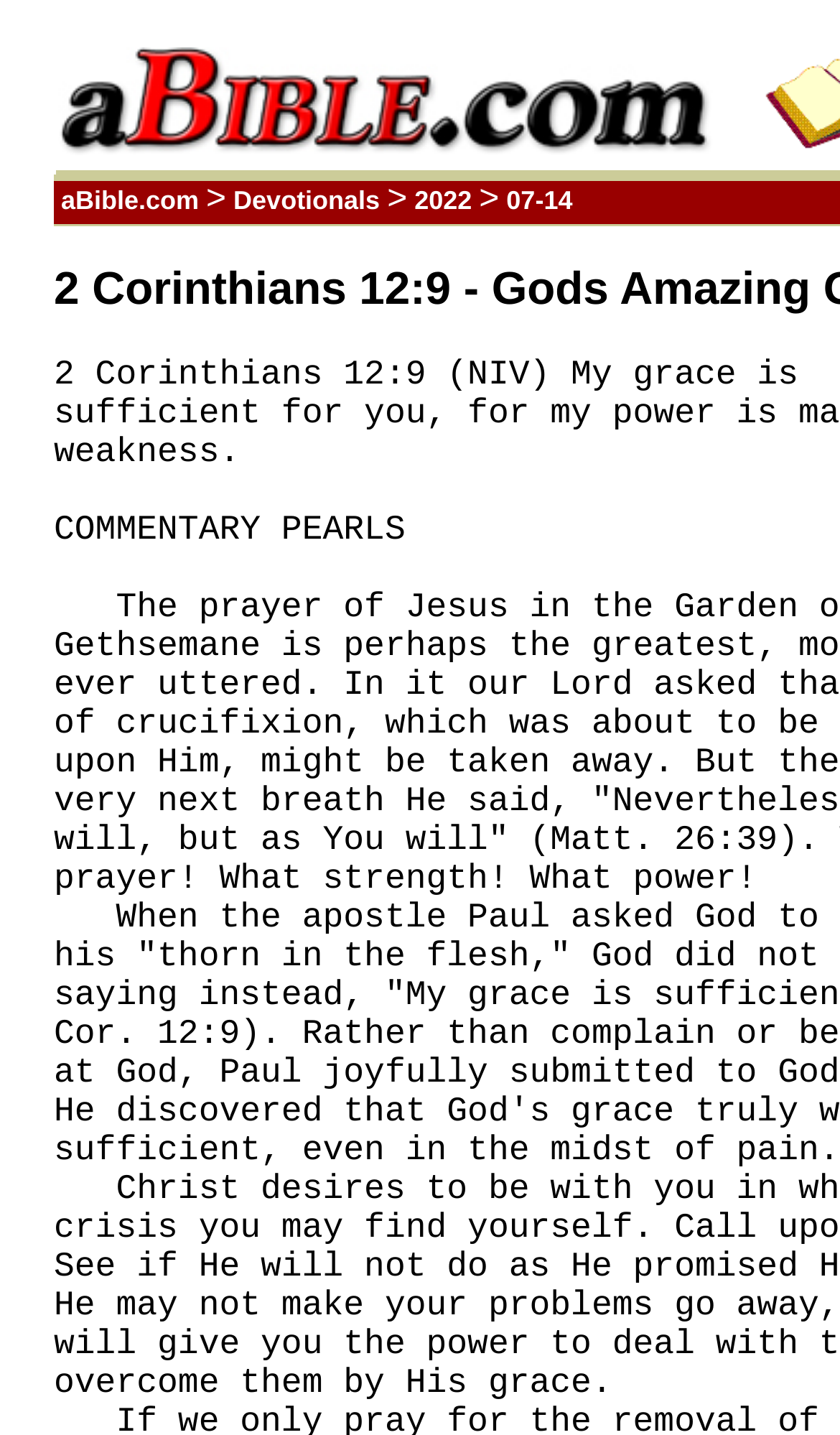What is the date range mentioned on the webpage?
Based on the image, answer the question in a detailed manner.

The date range '7-14' is mentioned on the webpage, which suggests that it may be related to a specific devotion or Bible study period.